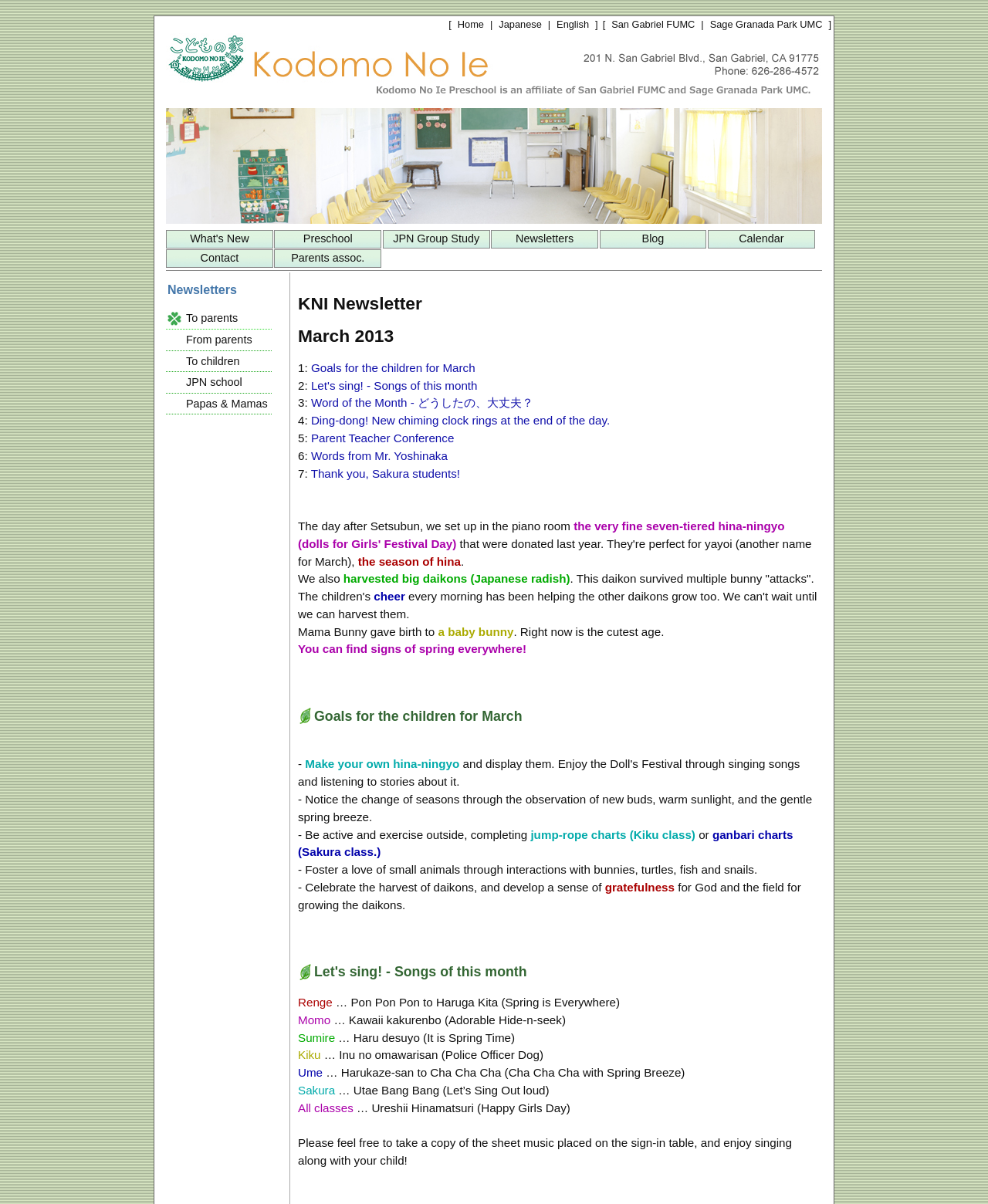Indicate the bounding box coordinates of the element that needs to be clicked to satisfy the following instruction: "Explore the 'Let's sing! - Songs of this month' section". The coordinates should be four float numbers between 0 and 1, i.e., [left, top, right, bottom].

[0.302, 0.8, 0.829, 0.814]